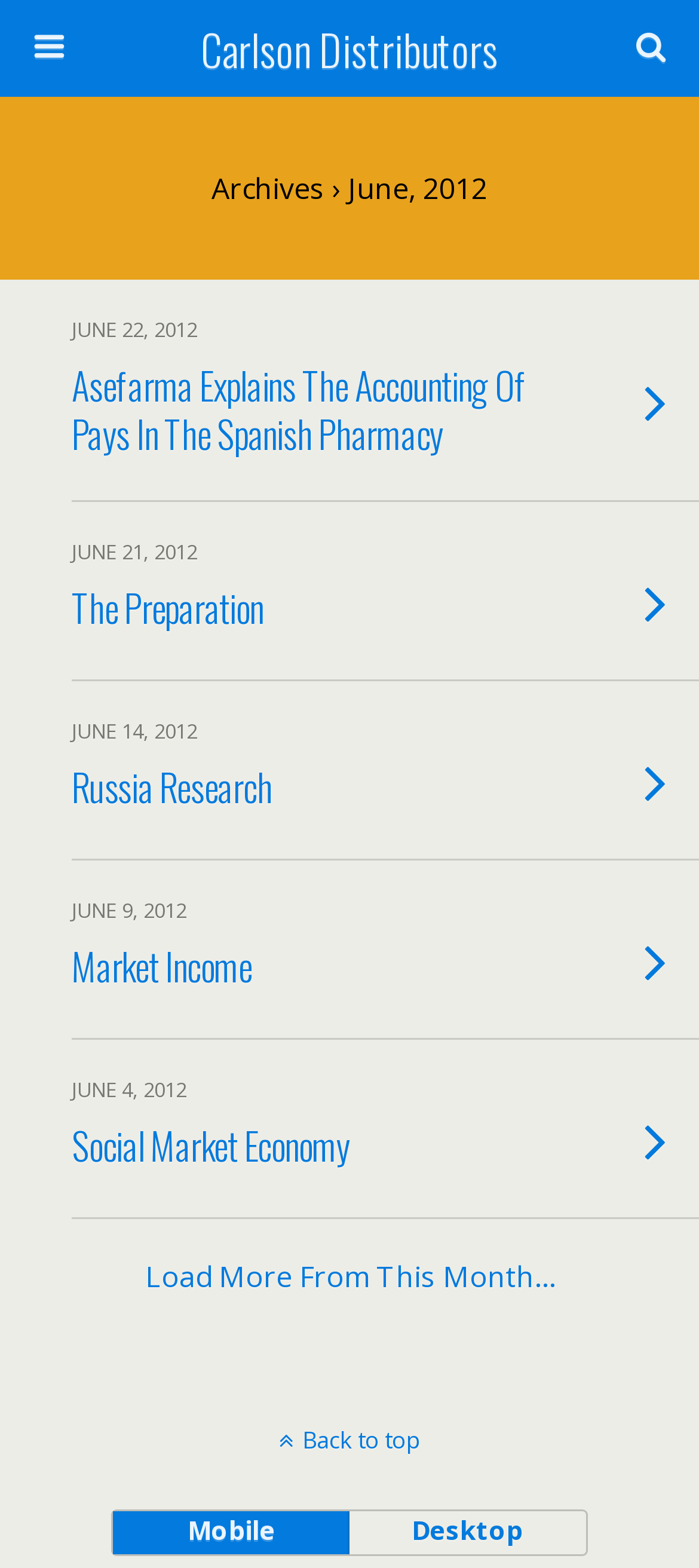Please identify the bounding box coordinates of the clickable element to fulfill the following instruction: "Search for something on the website". The coordinates should be four float numbers between 0 and 1, i.e., [left, top, right, bottom].

[0.051, 0.067, 0.754, 0.098]